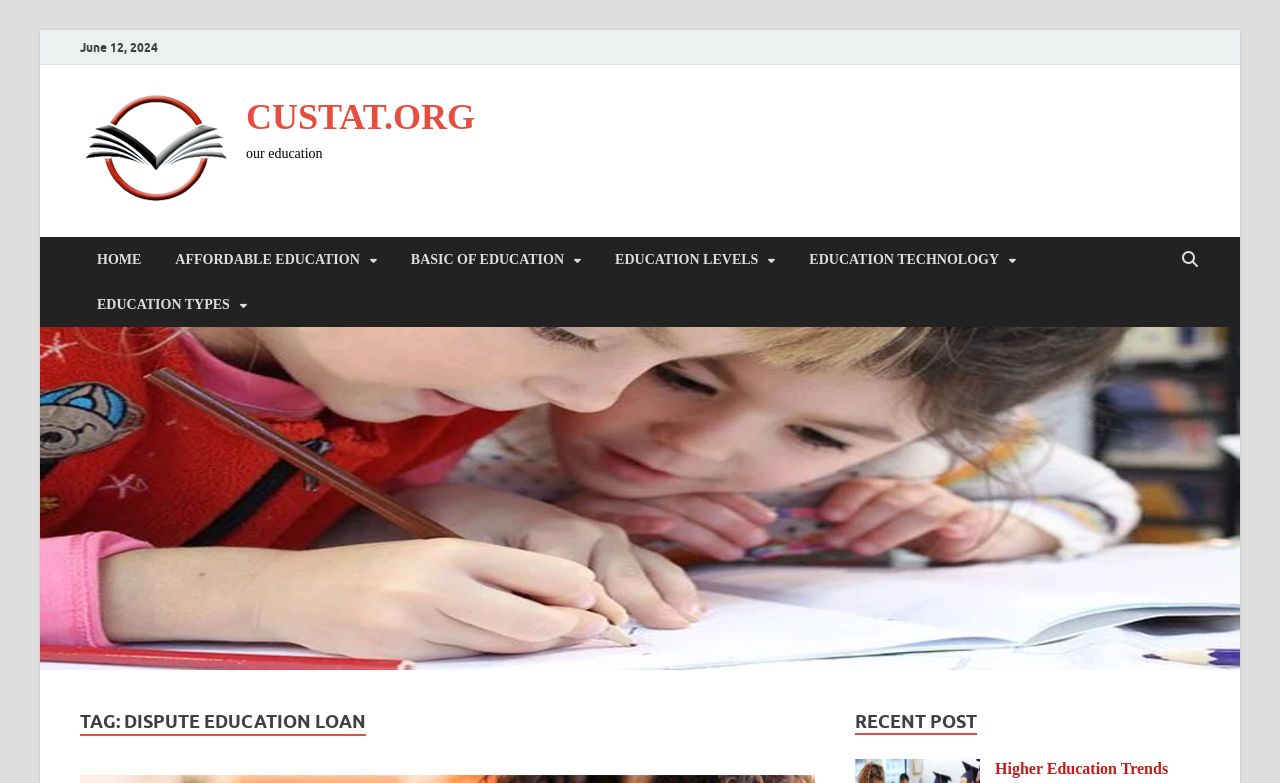What are the categories of education listed?
Provide an in-depth and detailed answer to the question.

I found a list of links at the top of the webpage, which represent different categories of education, including 'HOME', 'AFFORDABLE EDUCATION', 'BASIC OF EDUCATION', 'EDUCATION LEVELS', 'EDUCATION TECHNOLOGY', and 'EDUCATION TYPES'.